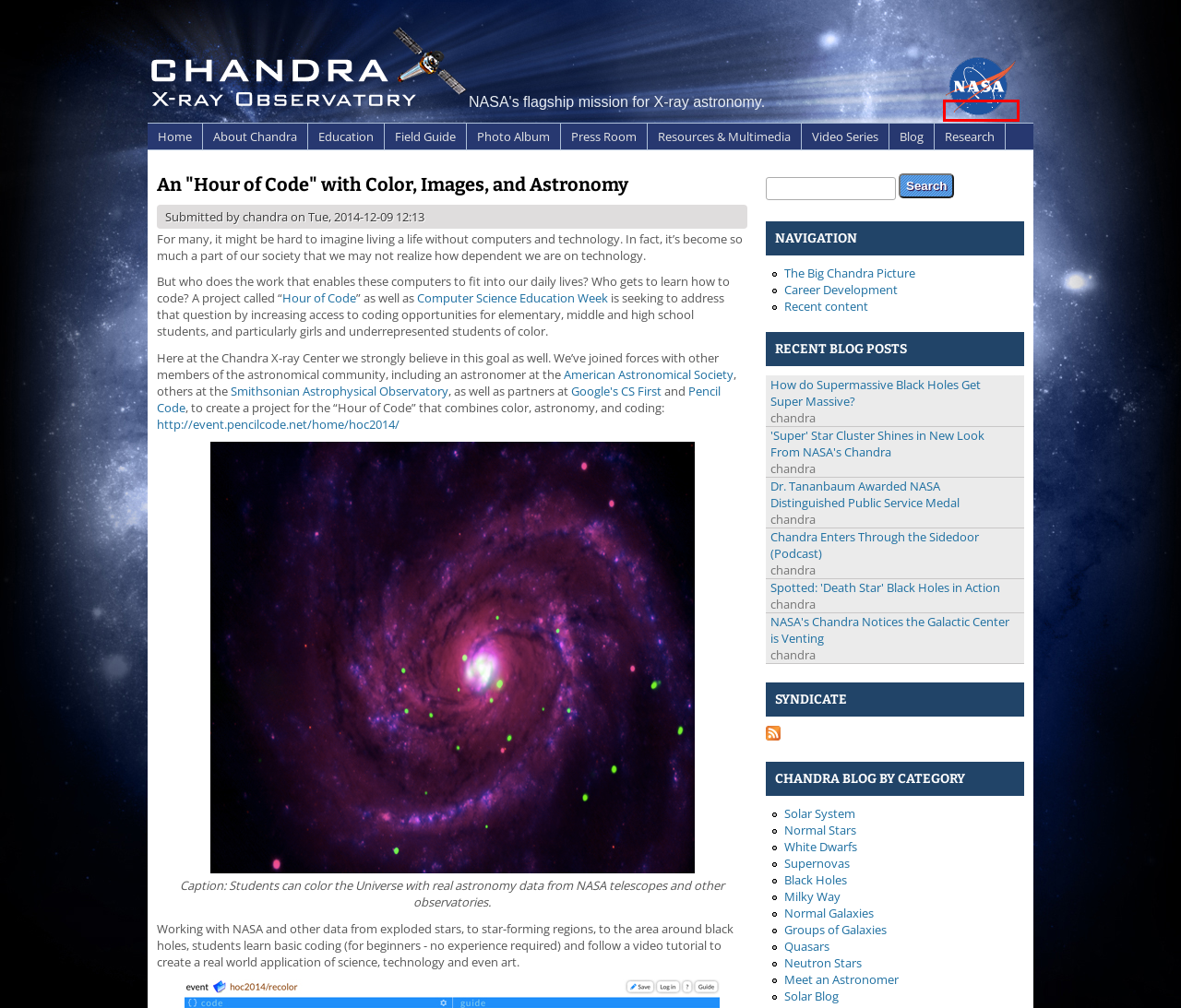Look at the screenshot of a webpage that includes a red bounding box around a UI element. Select the most appropriate webpage description that matches the page seen after clicking the highlighted element. Here are the candidates:
A. NASA
B. Chandra :: The X-ray Astronomy Field Guide
C. Chandra :: Podcasts
D. Pencil Code
E. Home | CSEdWeek
F. Home | Center for Astrophysics | Harvard & Smithsonian
G. Chandra :: Resources
H. Chandra :: Photo Album

A